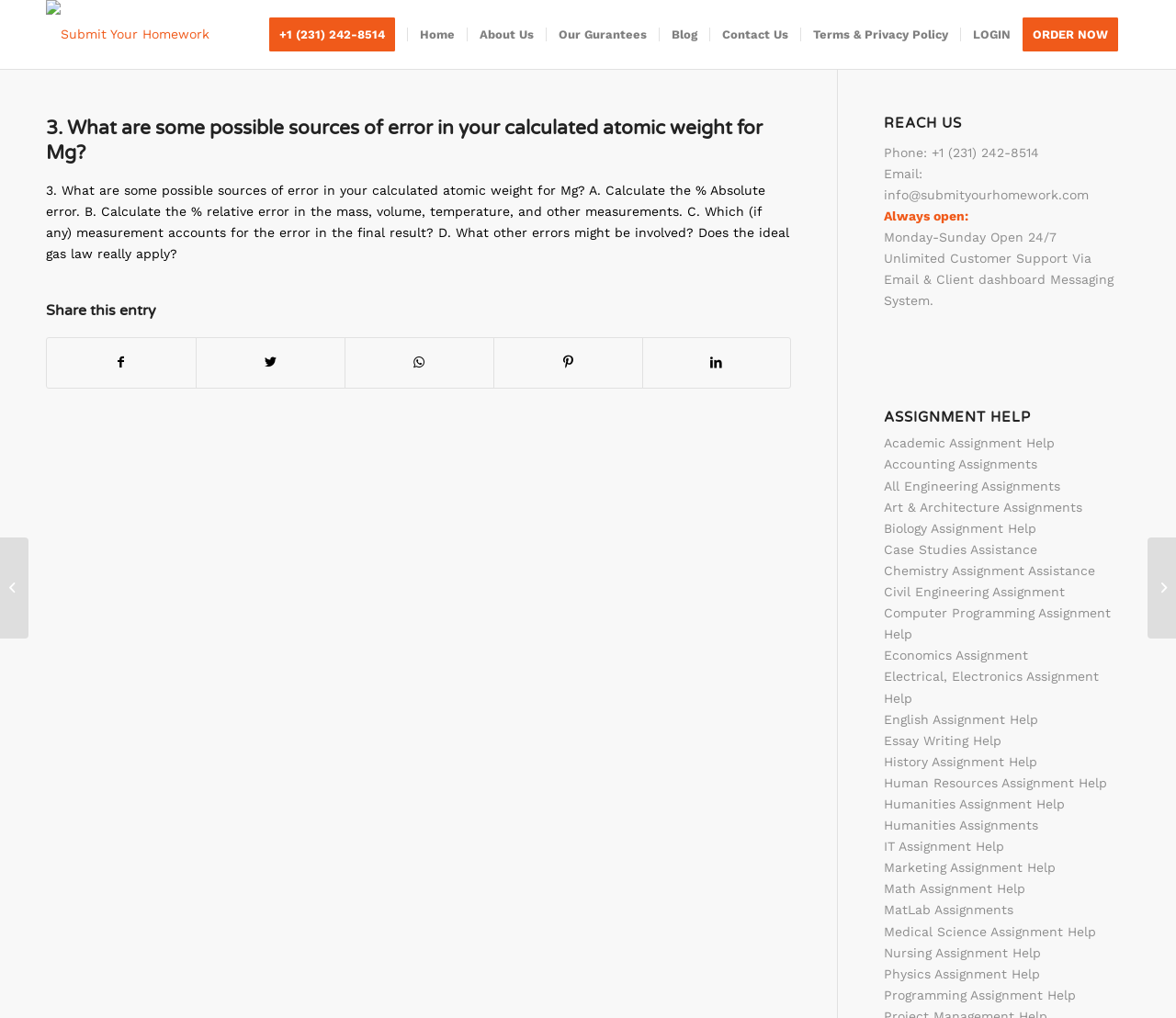Utilize the details in the image to give a detailed response to the question: How many assignment help categories are listed on the webpage?

I found the assignment help categories in the 'ASSIGNMENT HELP' section, which is located at the bottom right of the webpage. There are 20 categories listed, including Academic Assignment Help, Accounting Assignments, All Engineering Assignments, and more.